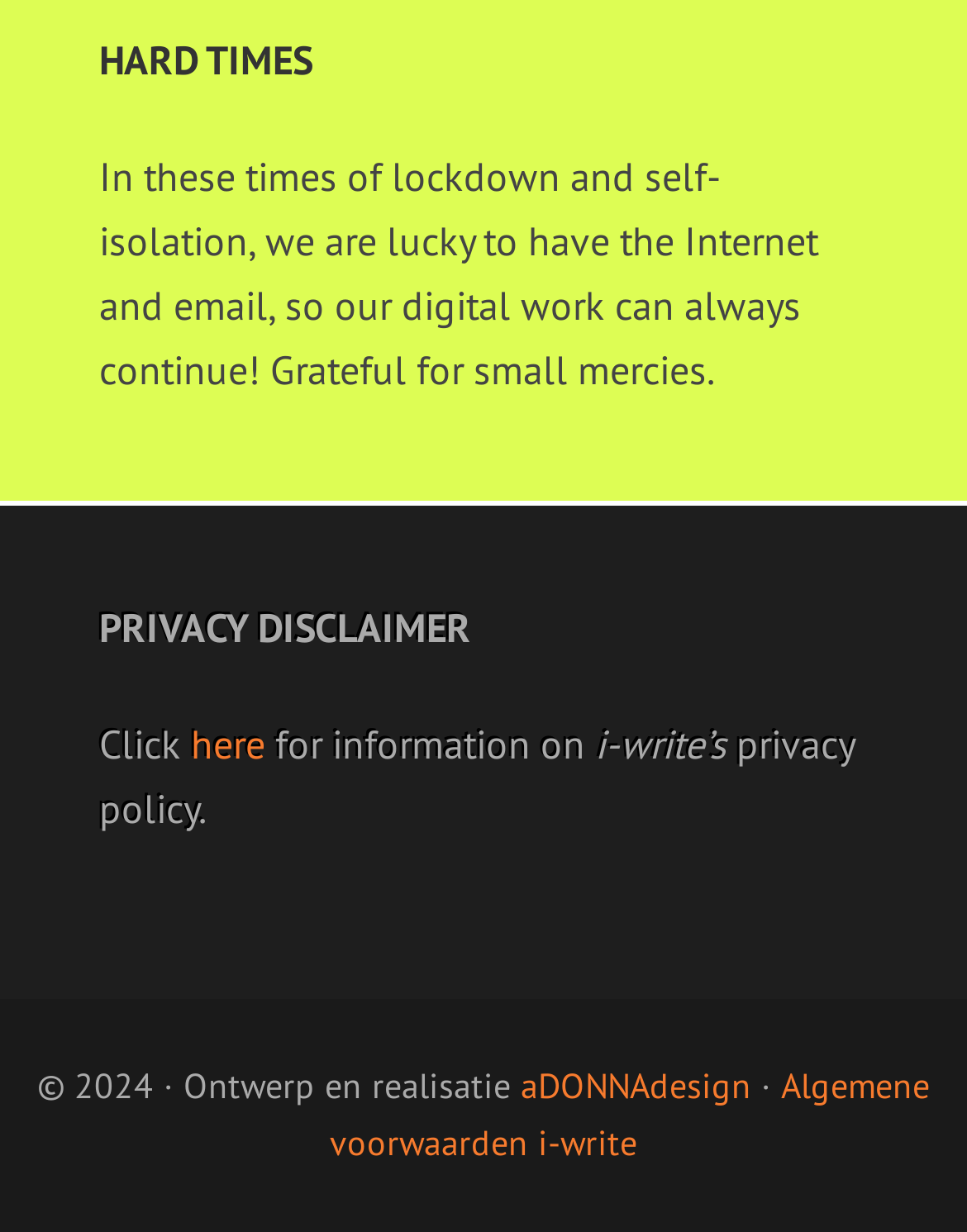Answer the following query concisely with a single word or phrase:
What is the theme of the first heading?

Hard times